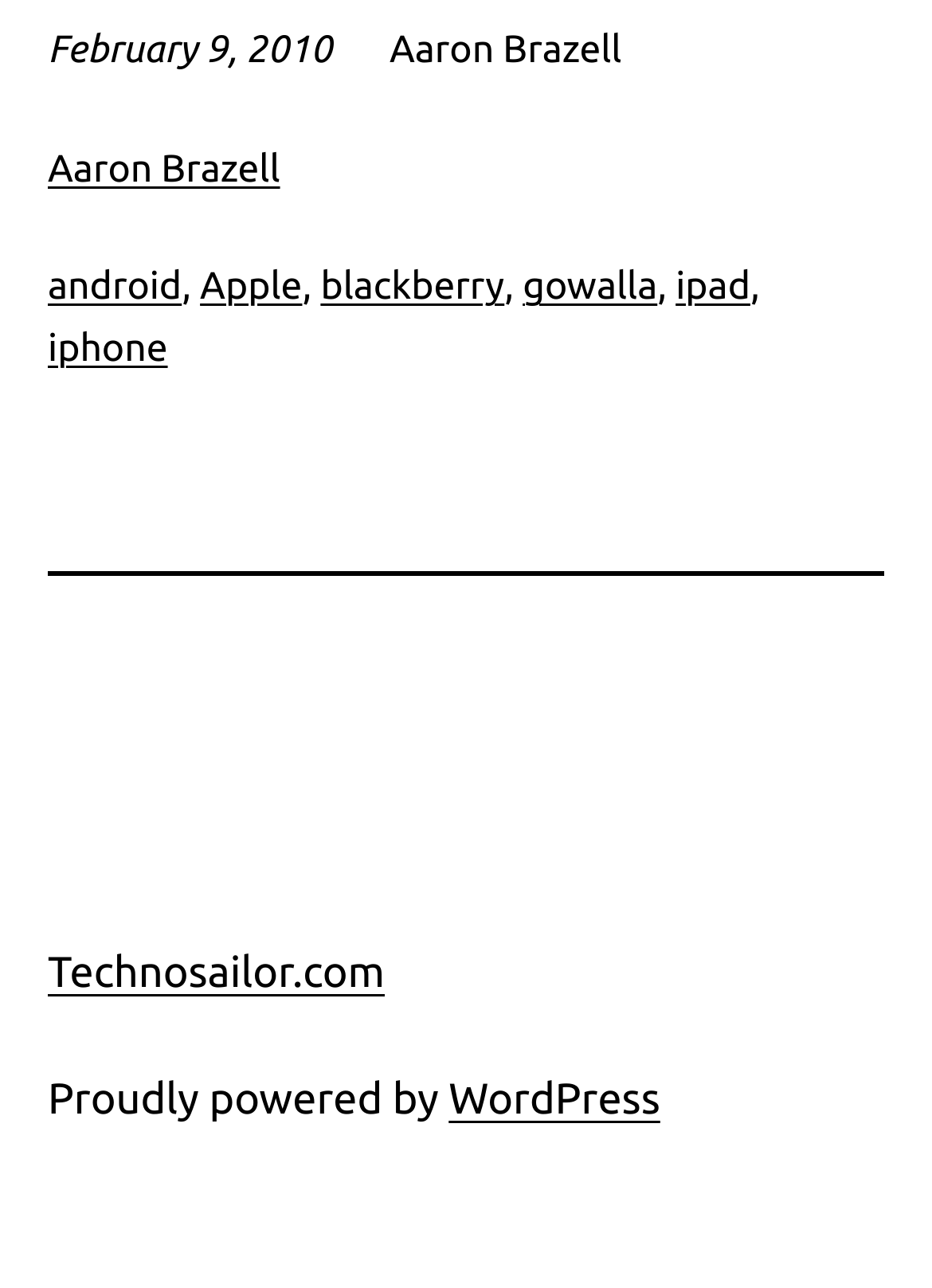Determine the bounding box for the UI element described here: "Aaron Brazell".

[0.051, 0.114, 0.3, 0.148]